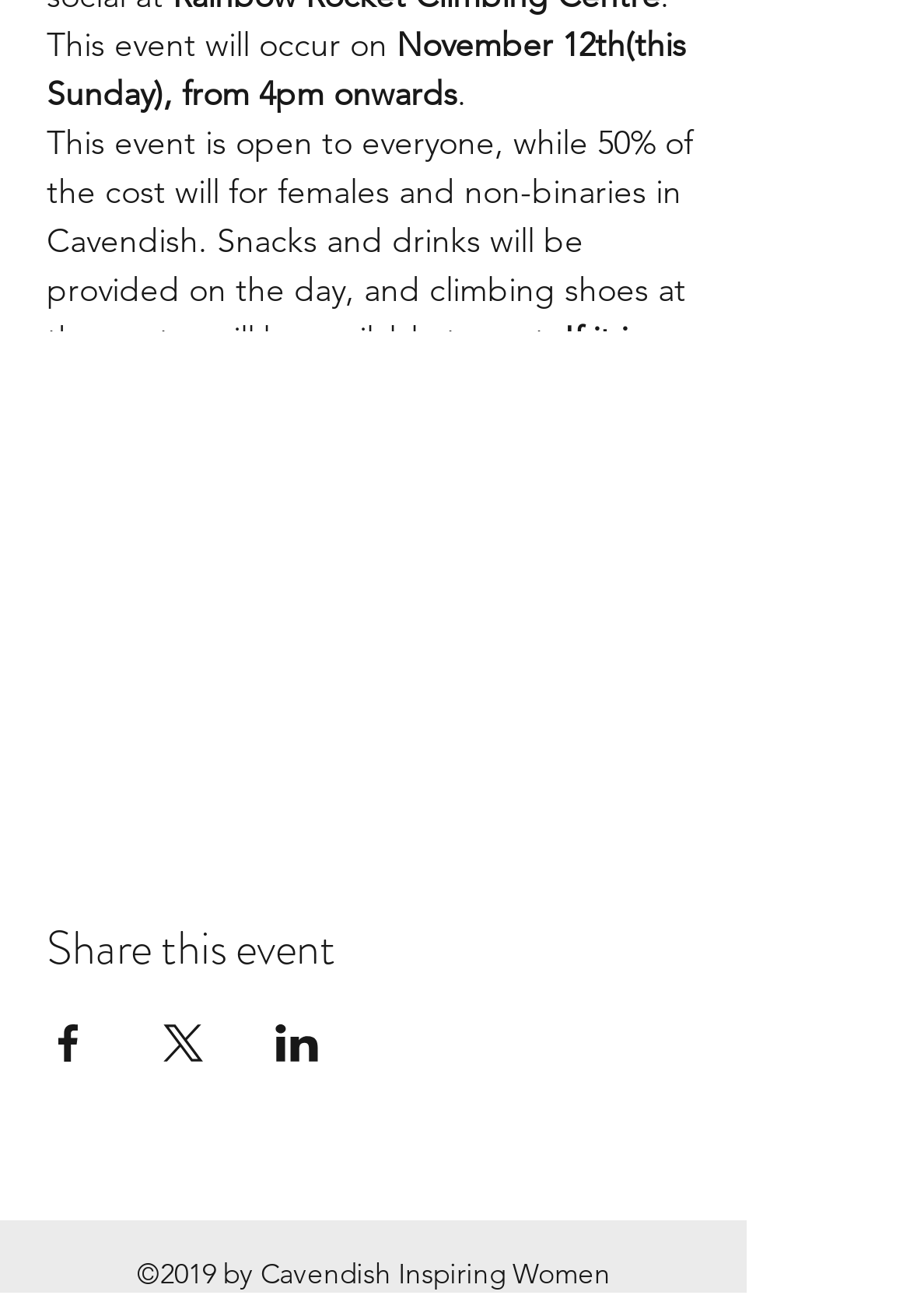Provide the bounding box coordinates of the HTML element described by the text: "Faith".

None